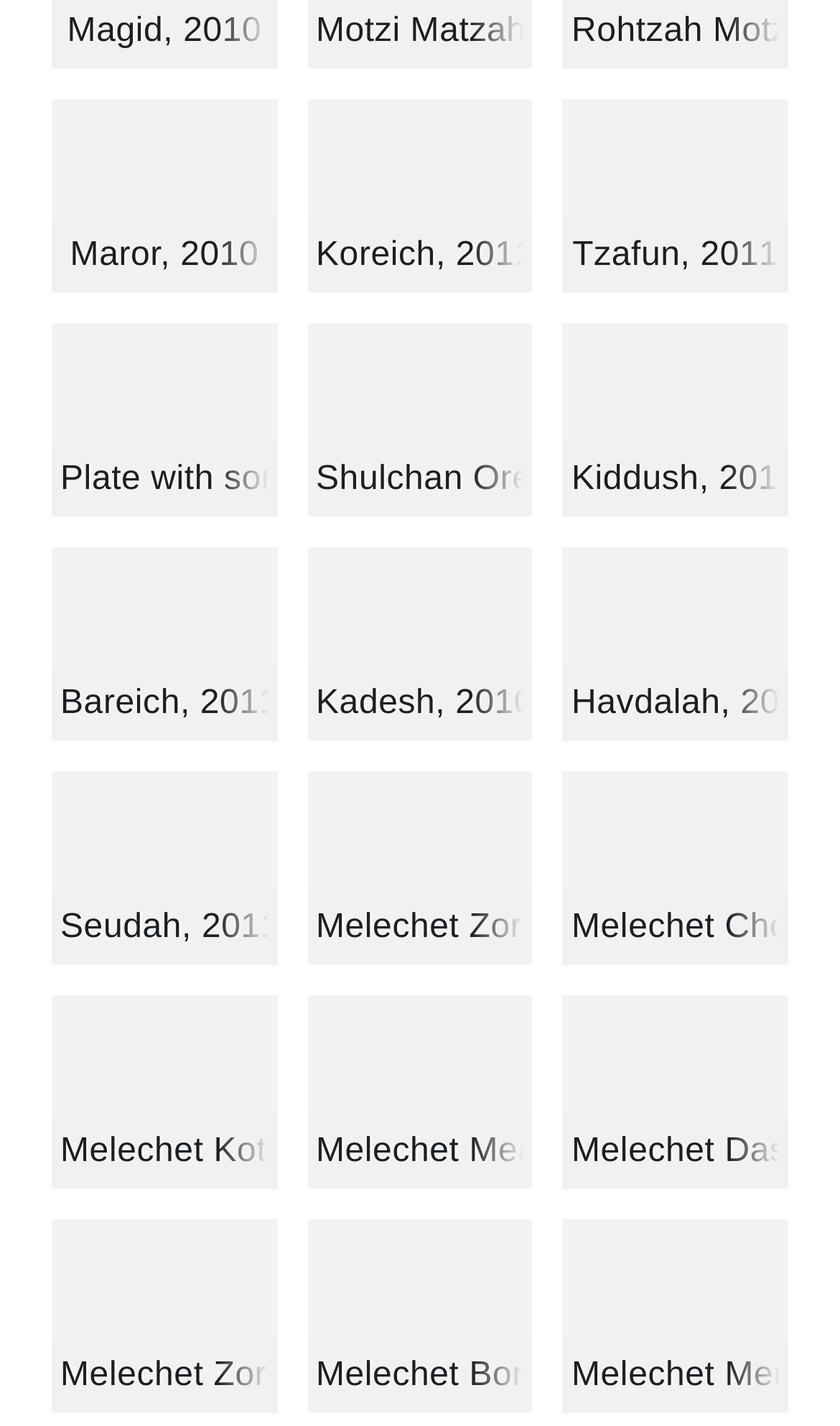Give a concise answer using one word or a phrase to the following question:
What is the year of the last image?

2011